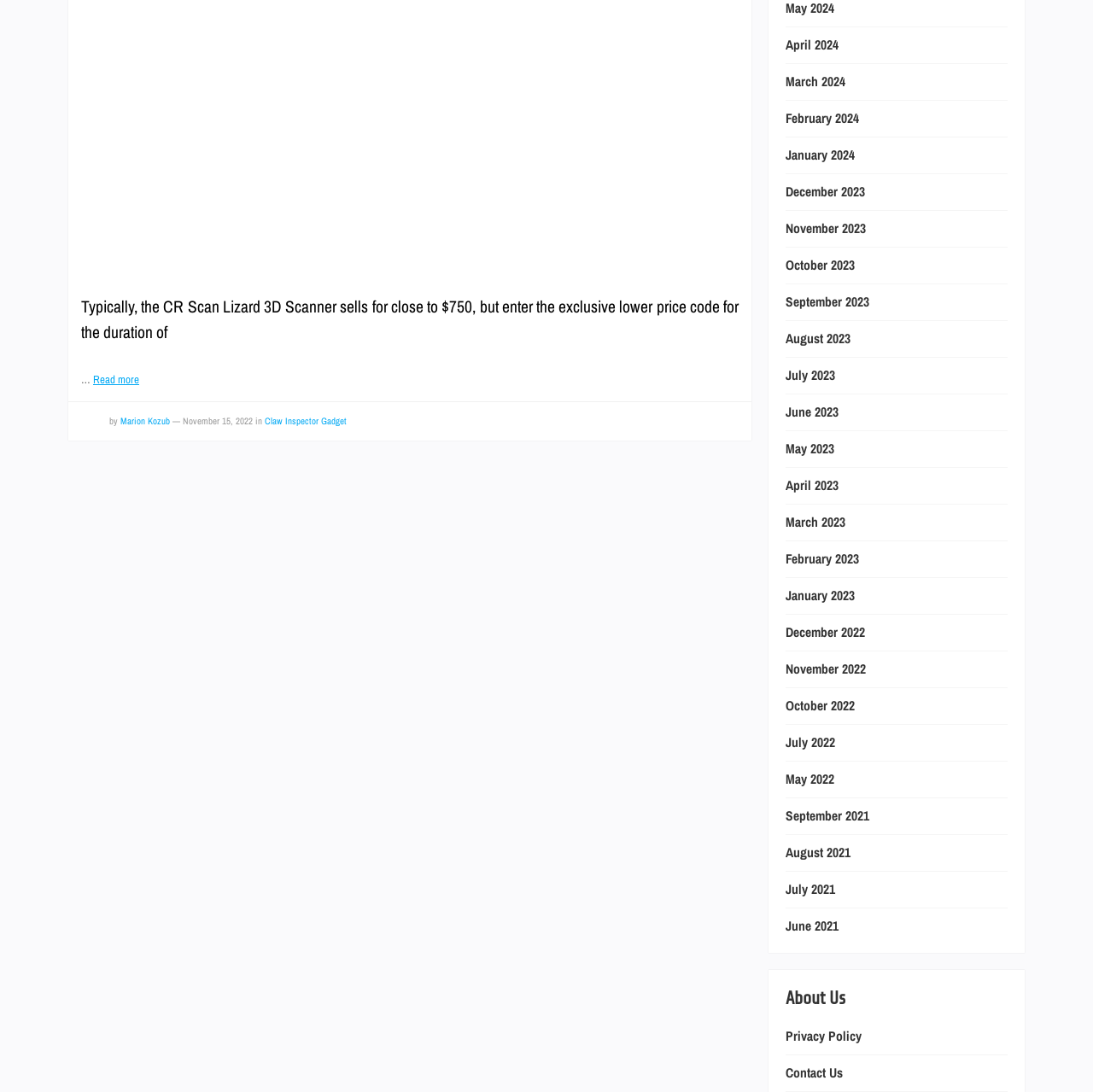Give a concise answer of one word or phrase to the question: 
Who wrote the article about the CR Scan Lizard 3D Scanner?

Marion Kozub